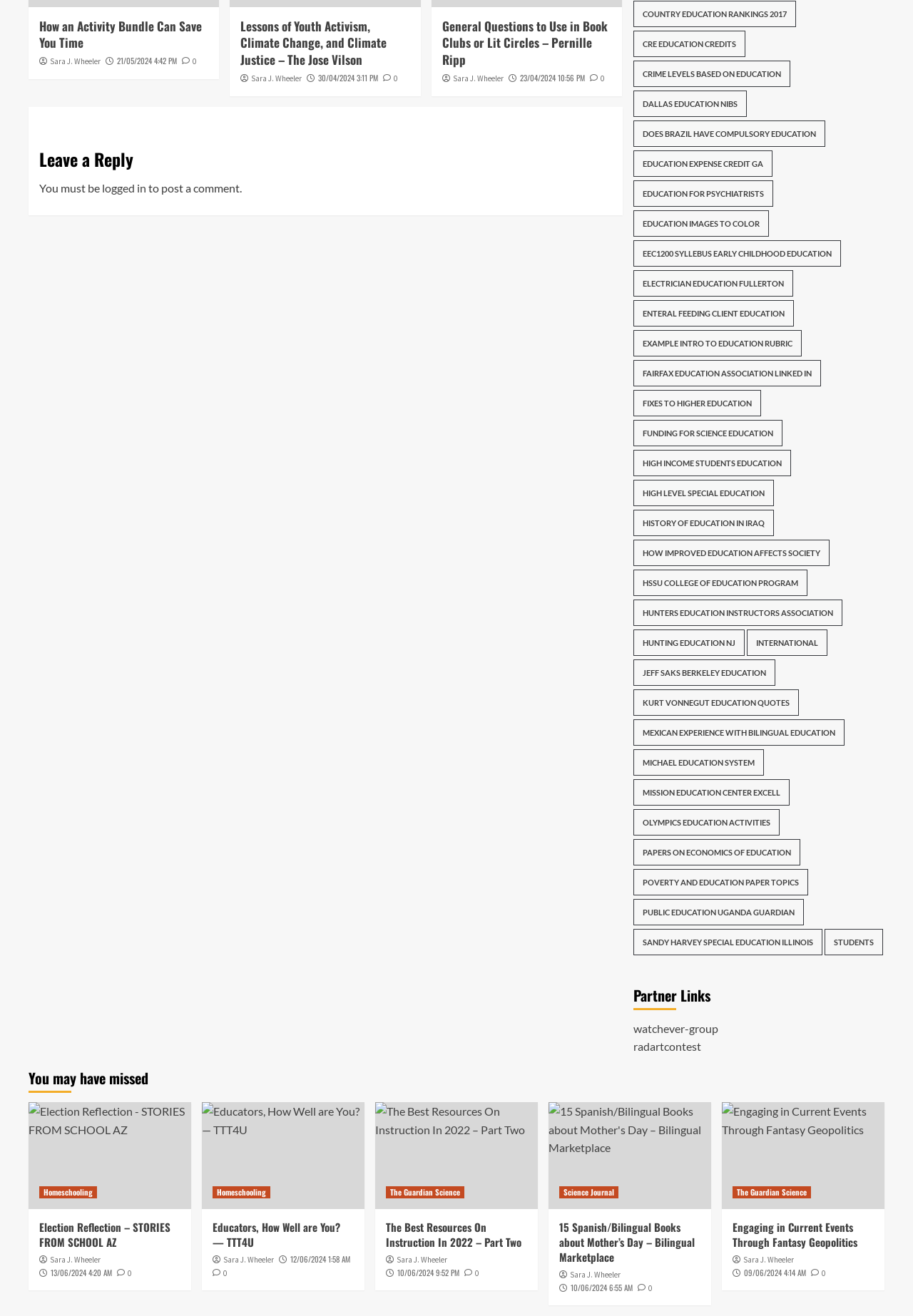Please mark the bounding box coordinates of the area that should be clicked to carry out the instruction: "Click on 'How an Activity Bundle Can Save You Time'".

[0.043, 0.013, 0.221, 0.039]